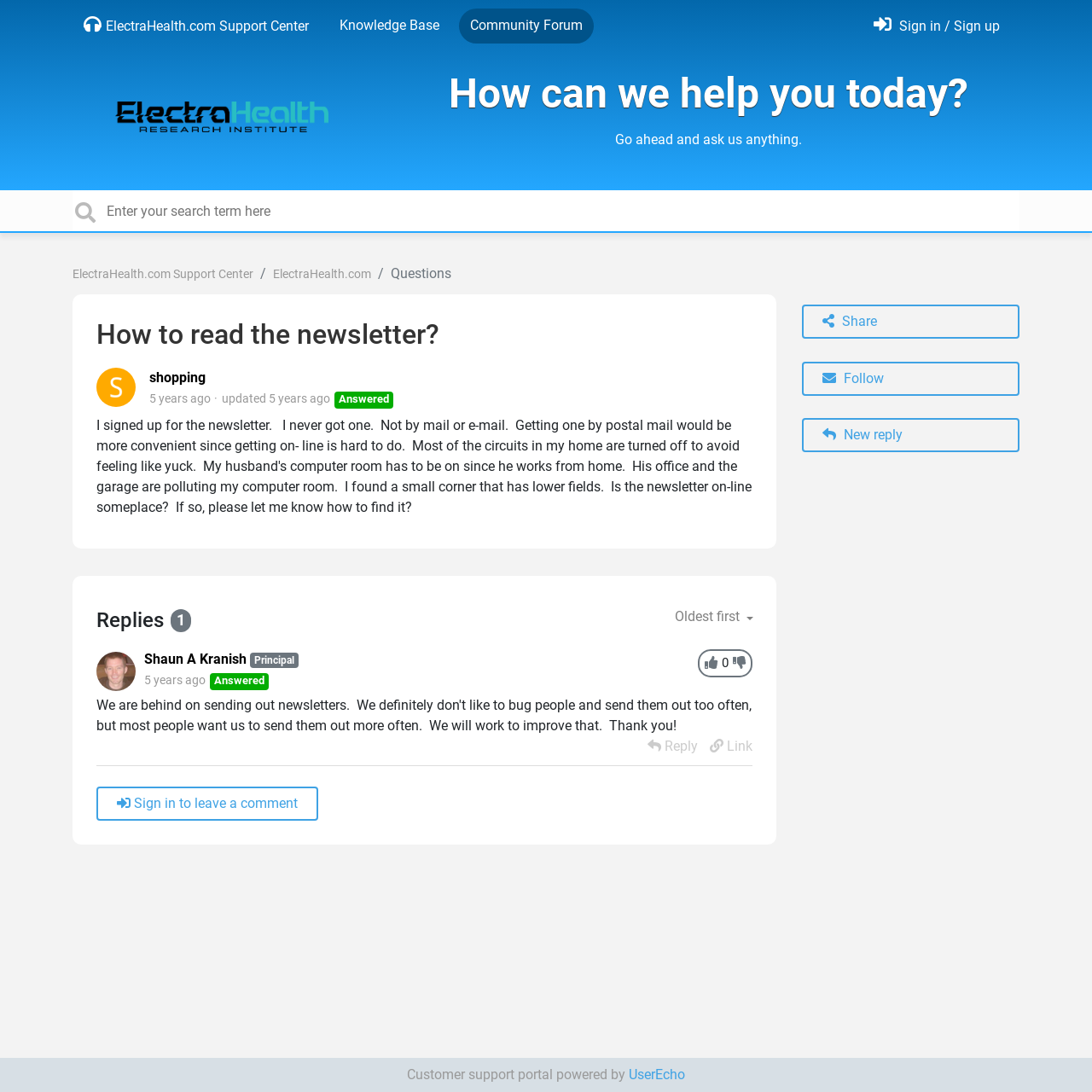Produce an extensive caption that describes everything on the webpage.

This webpage appears to be a support forum or knowledge base for ElectraHealth.com. At the top, there are three links: "ElectraHealth.com Support Center", "Knowledge Base", and "Community Forum". On the right side of the top section, there is a "Sign in" link with a dropdown menu that contains the text "Sign in / Sign up". 

Below the top section, there is a prominent image, followed by a heading that asks "How can we help you today?" and a search bar with a placeholder text "Enter your search term here". 

The main content of the page is an article with a heading "How to read the newsletter?" and an avatar image next to it. The article has a timestamp "Dec. 13, 2018 2:20 p.m." and an update timestamp "Dec. 14, 2018 12:20 p.m.". There are also links to "shopping" and a button to share the article.

On the right side of the main content, there are three buttons: "Share", "Follow", and "New reply". Below the main content, there is a section with a heading "Replies" and an avatar image. This section contains a link to sort replies by "Oldest first" and several links to user profiles, including "Shaun A Kranish" with a title "Principal". Each user profile has a timestamp and a link to reply to their comment.

At the bottom of the page, there is a link to sign in to leave a comment and a footer section with a copyright notice and a link to "UserEcho", which appears to be the platform powering the customer support portal.